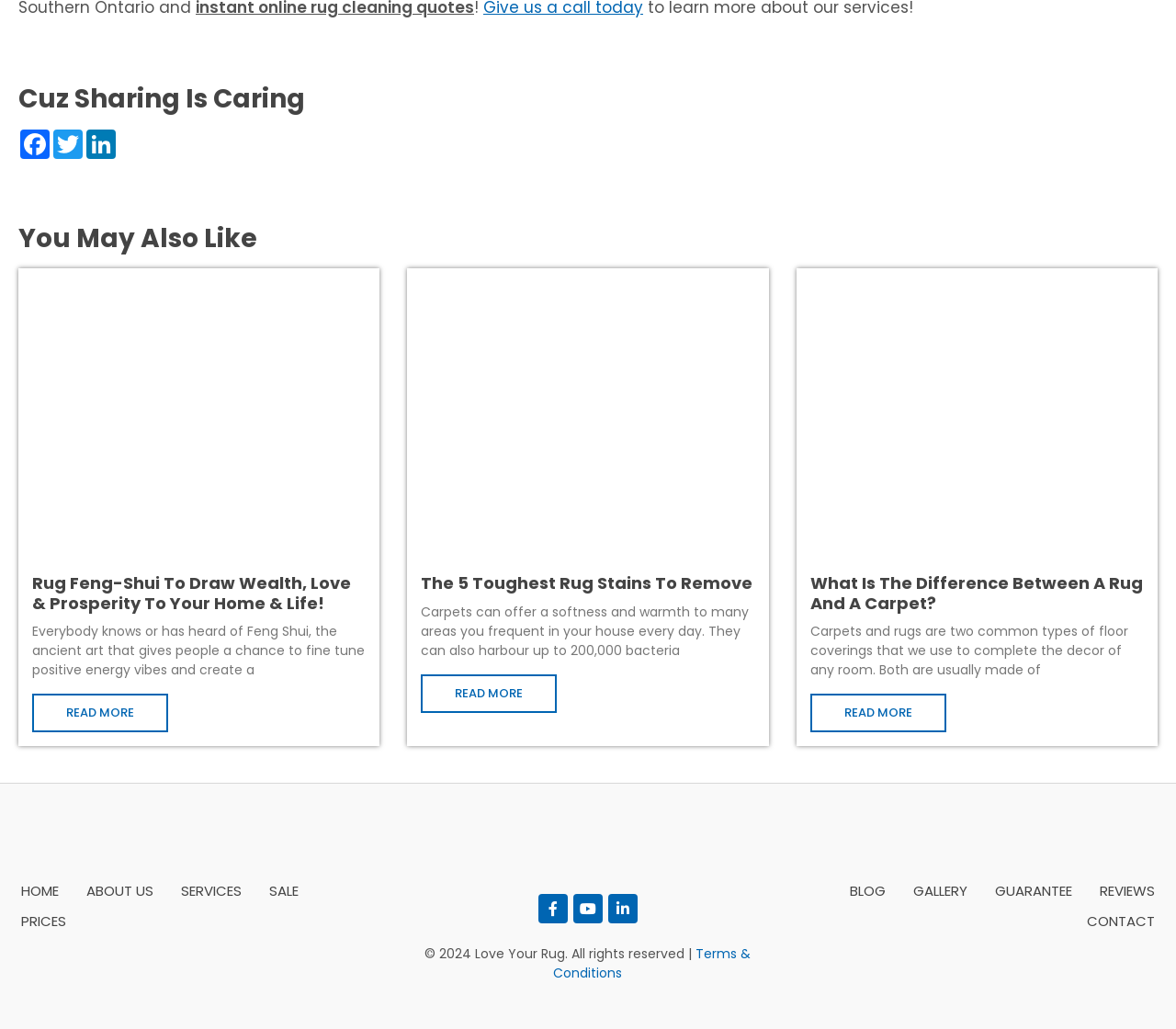Determine the bounding box coordinates for the area that should be clicked to carry out the following instruction: "View Rug Cleaning Toronto".

[0.406, 0.798, 0.594, 0.851]